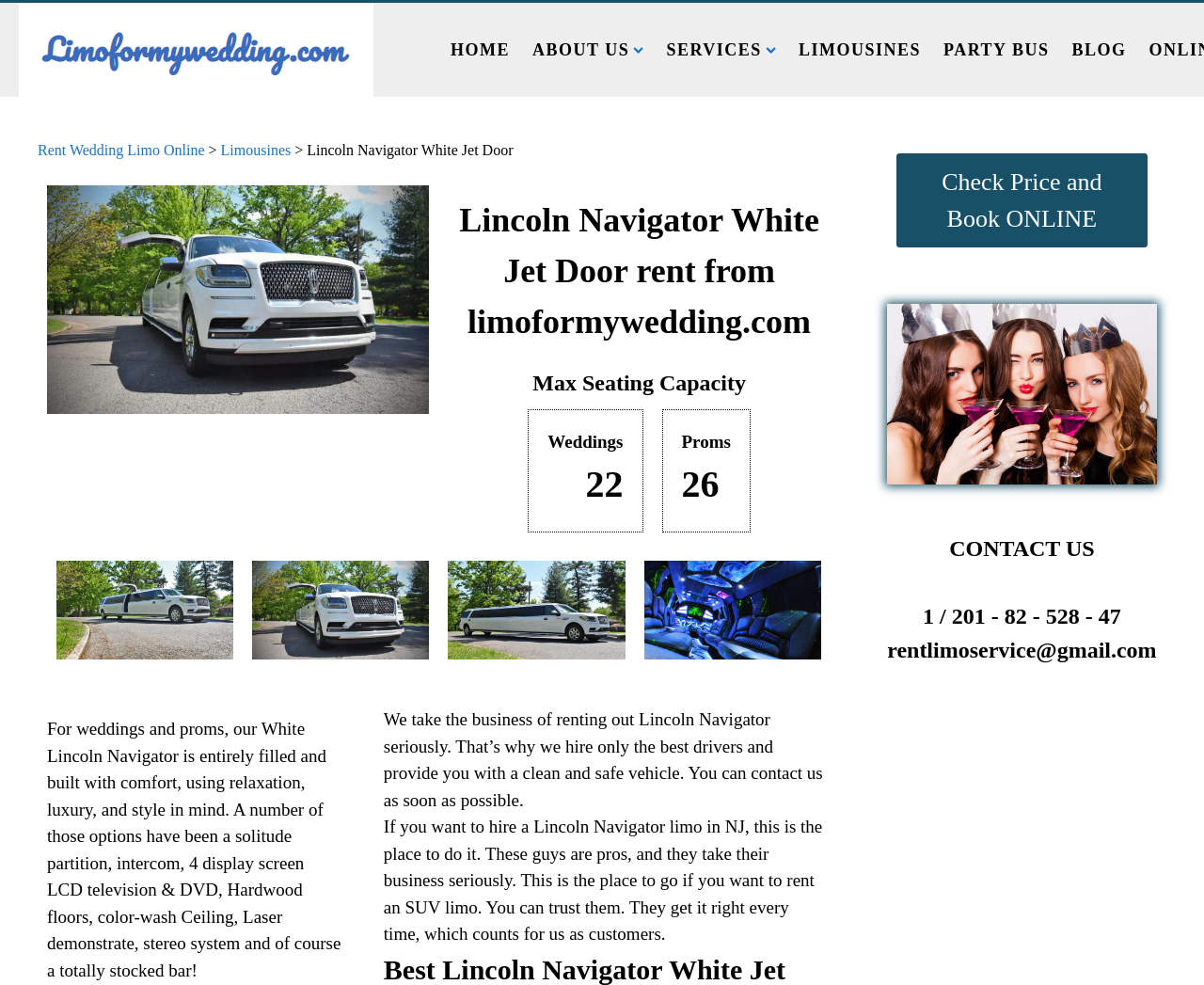Specify the bounding box coordinates of the region I need to click to perform the following instruction: "Search the website". The coordinates must be four float numbers in the range of 0 to 1, i.e., [left, top, right, bottom].

None